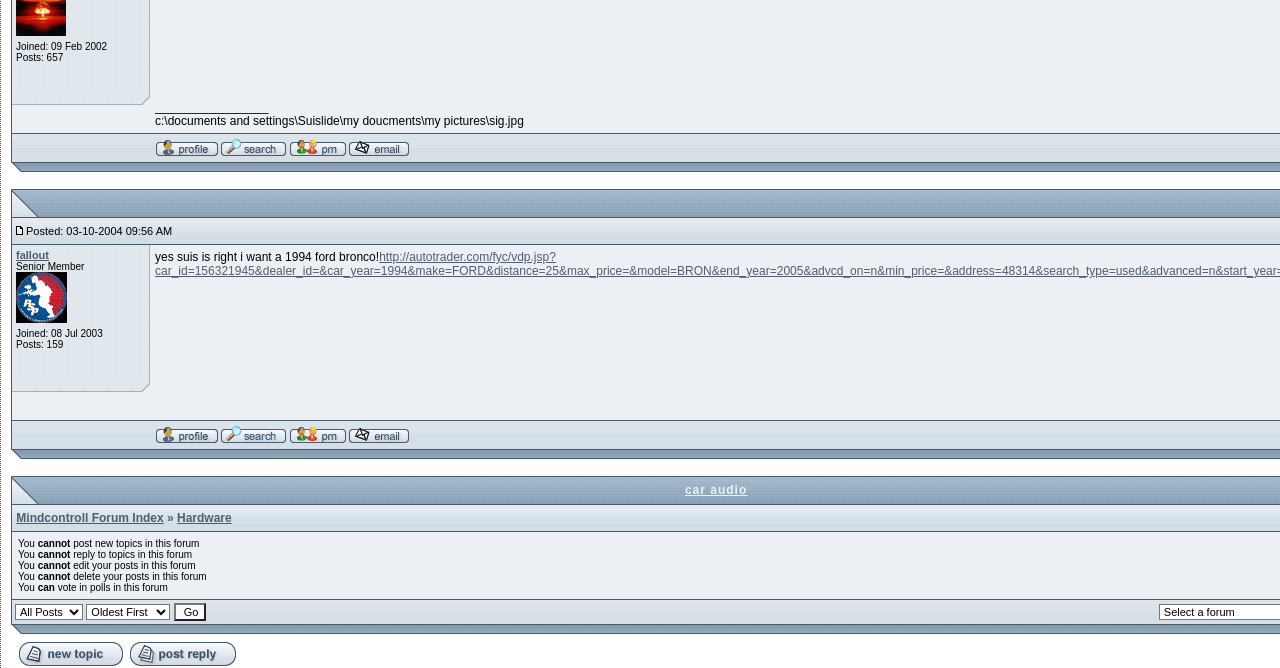What is the join date of the user?
Refer to the image and give a detailed answer to the query.

I found the join date by looking at the layout table cell that contains the text 'Joined: 08 Jul 2003'. This cell is located within a table that appears to be a user profile summary.